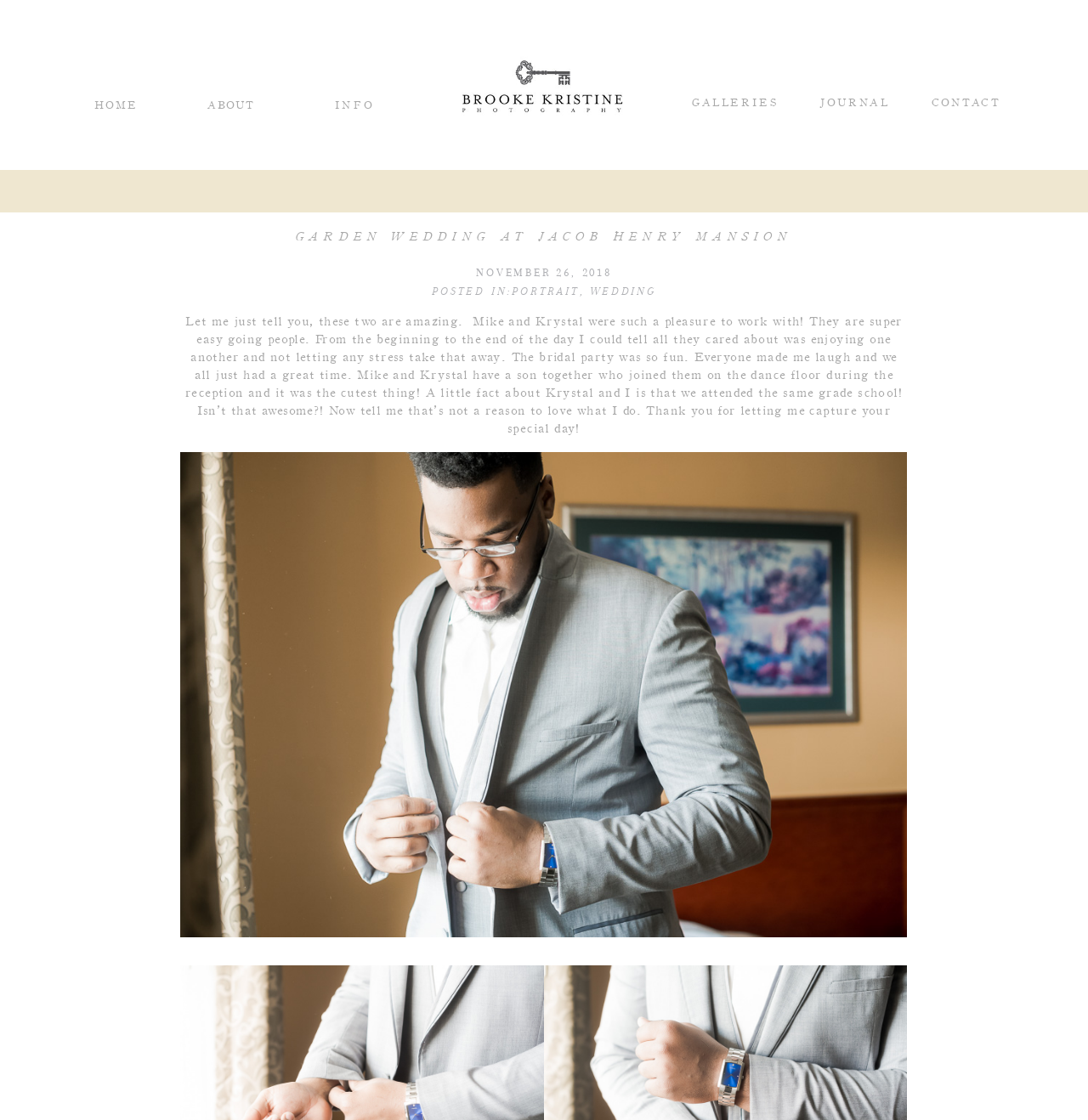Based on the description "JOURNAL", find the bounding box of the specified UI element.

[0.75, 0.085, 0.822, 0.098]